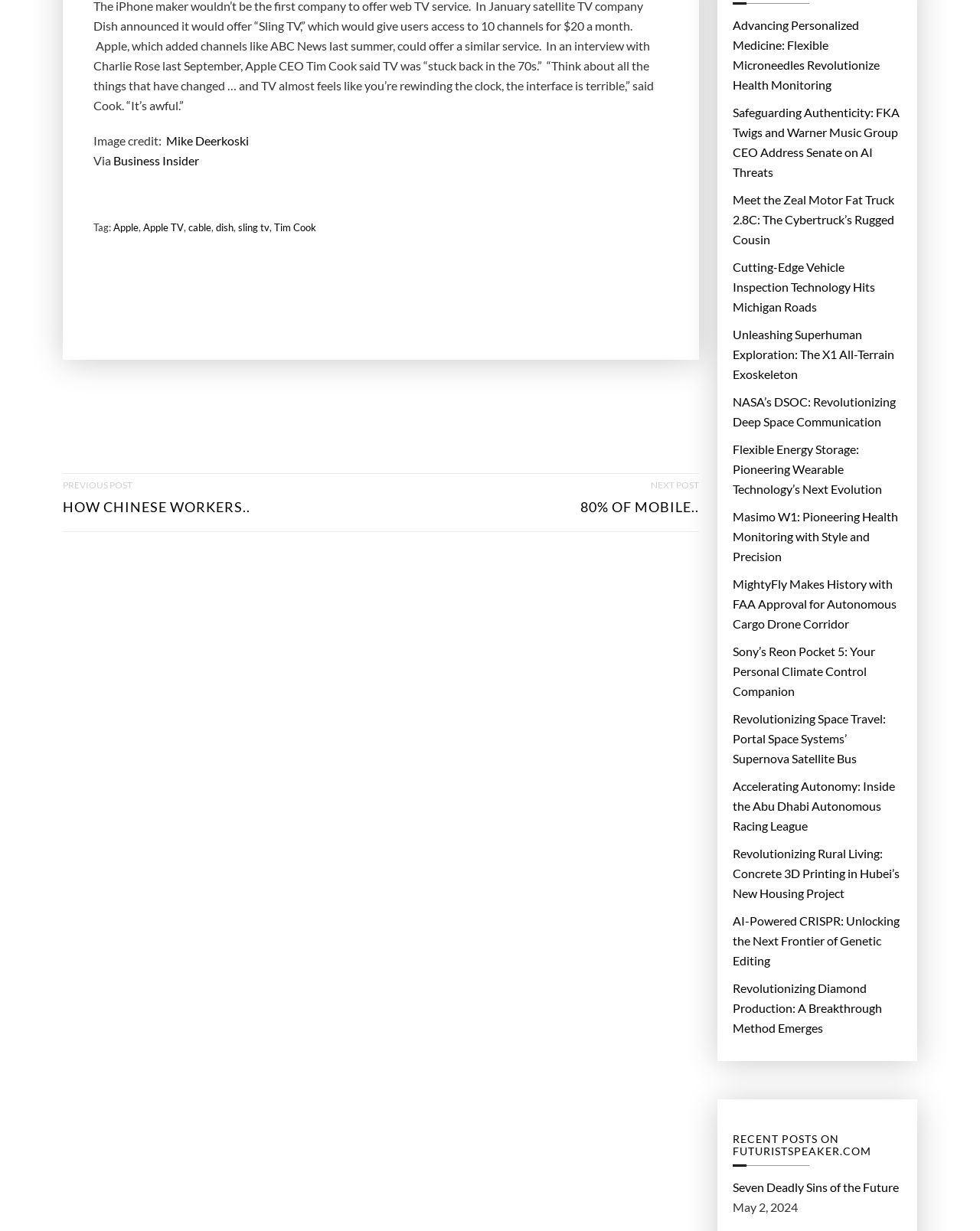Highlight the bounding box coordinates of the element you need to click to perform the following instruction: "Click on the link 'Advancing Personalized Medicine: Flexible Microneedles Revolutionize Health Monitoring'."

[0.748, 0.012, 0.92, 0.077]